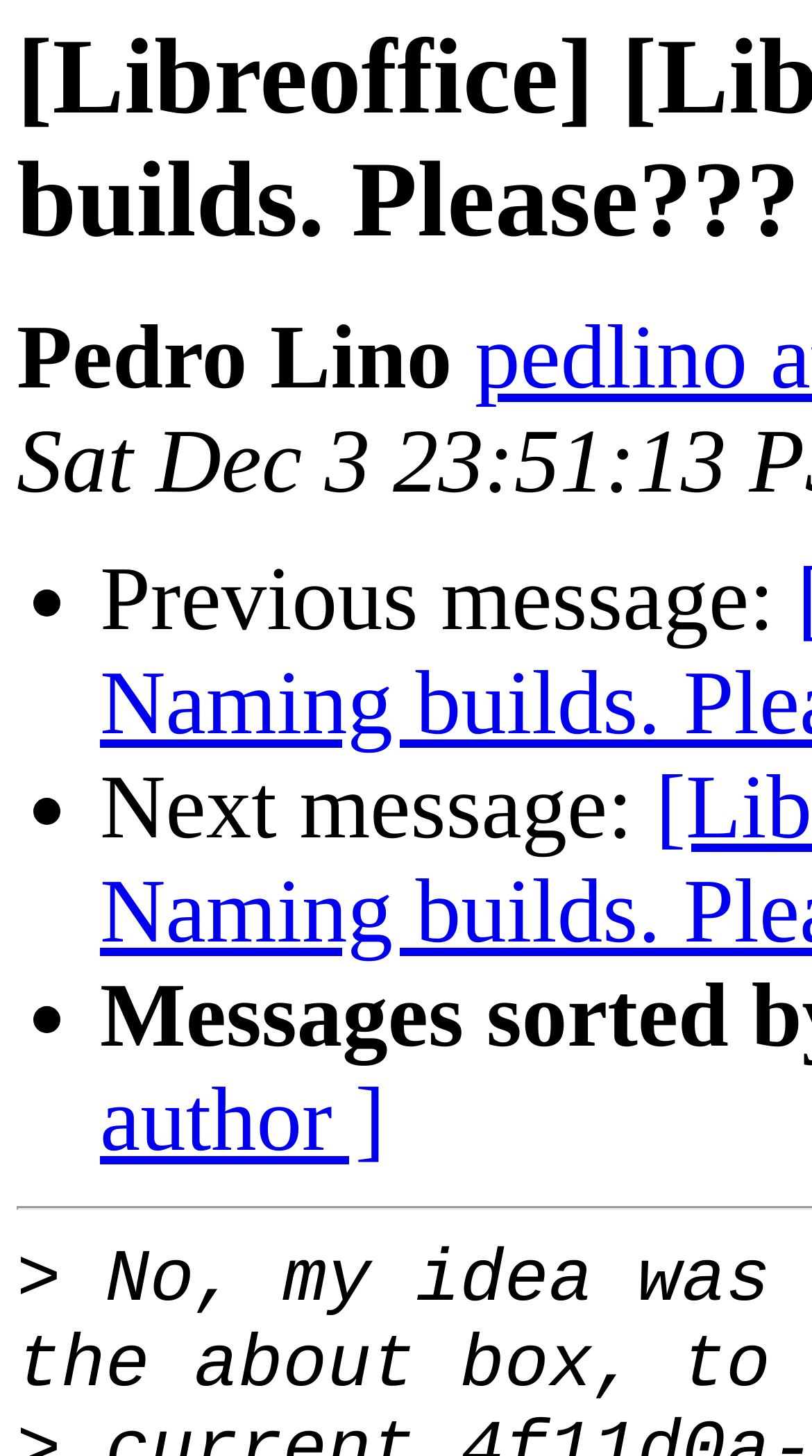Please reply with a single word or brief phrase to the question: 
How many list markers are present?

3